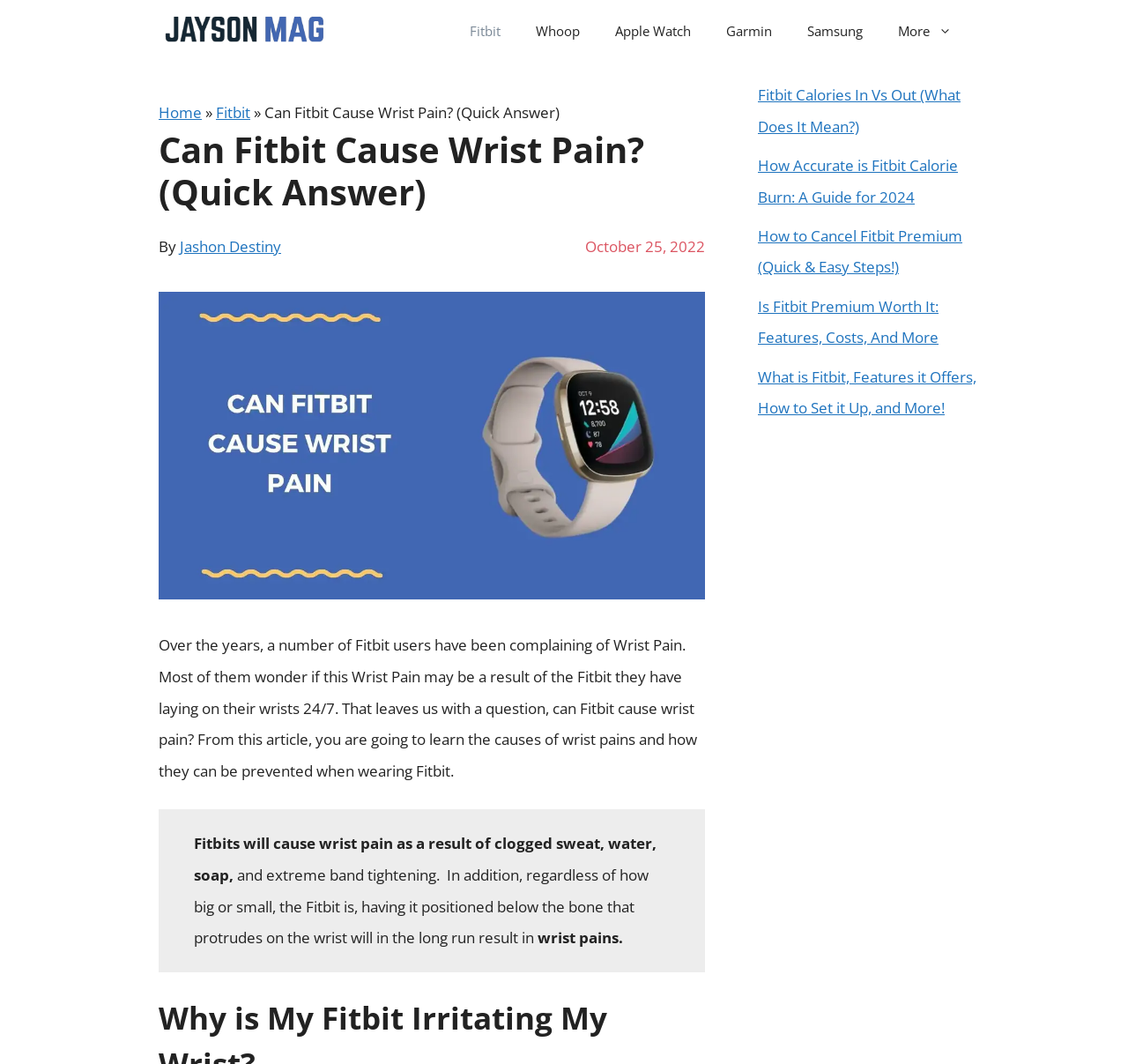What is one of the causes of wrist pain mentioned in the article?
Kindly answer the question with as much detail as you can.

One of the causes of wrist pain mentioned in the article is clogged sweat, which is mentioned in the paragraph that discusses the reasons why Fitbit can cause wrist pain.